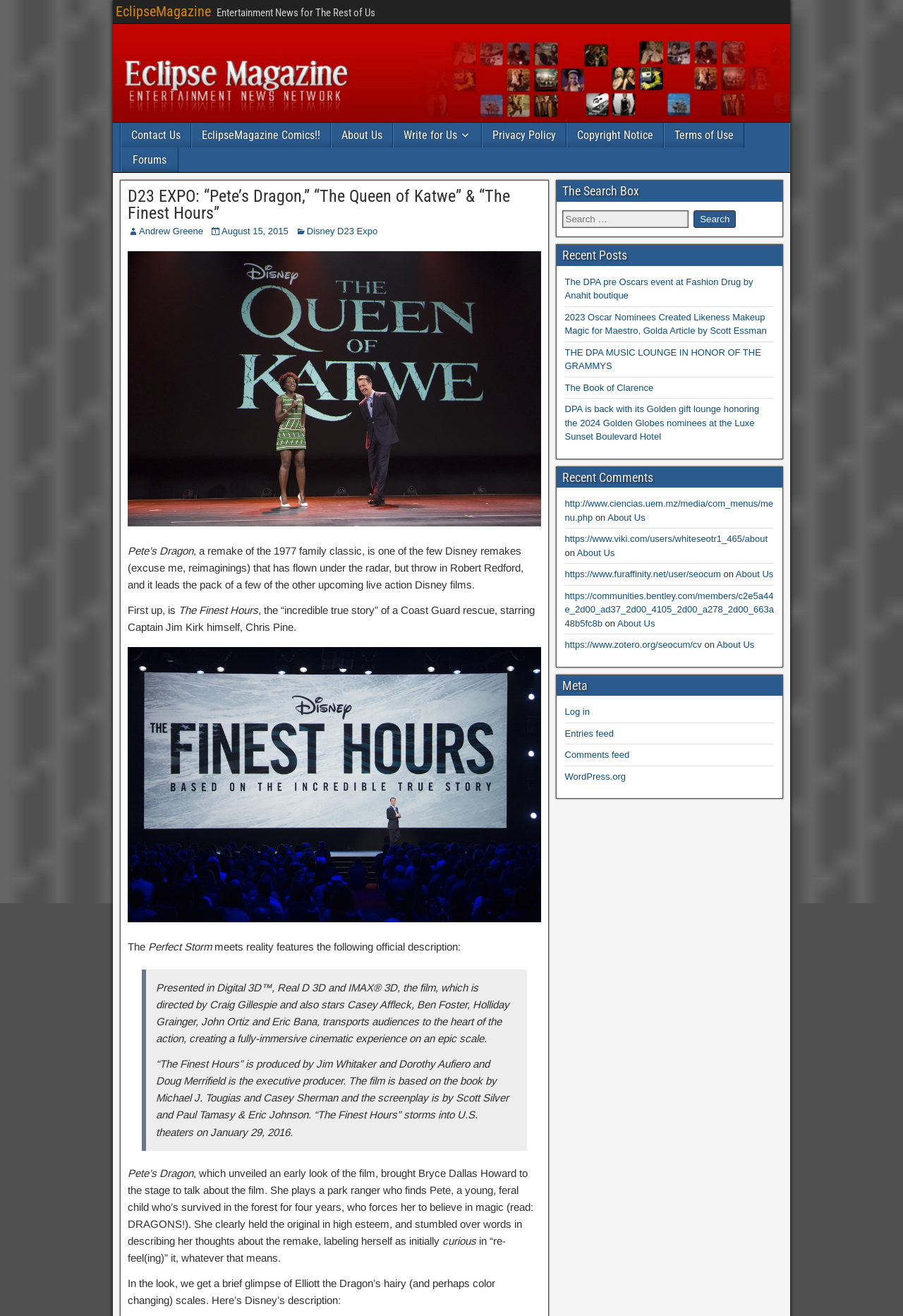Select the bounding box coordinates of the element I need to click to carry out the following instruction: "Visit EclipseMagazine Comics!!".

[0.212, 0.093, 0.366, 0.112]